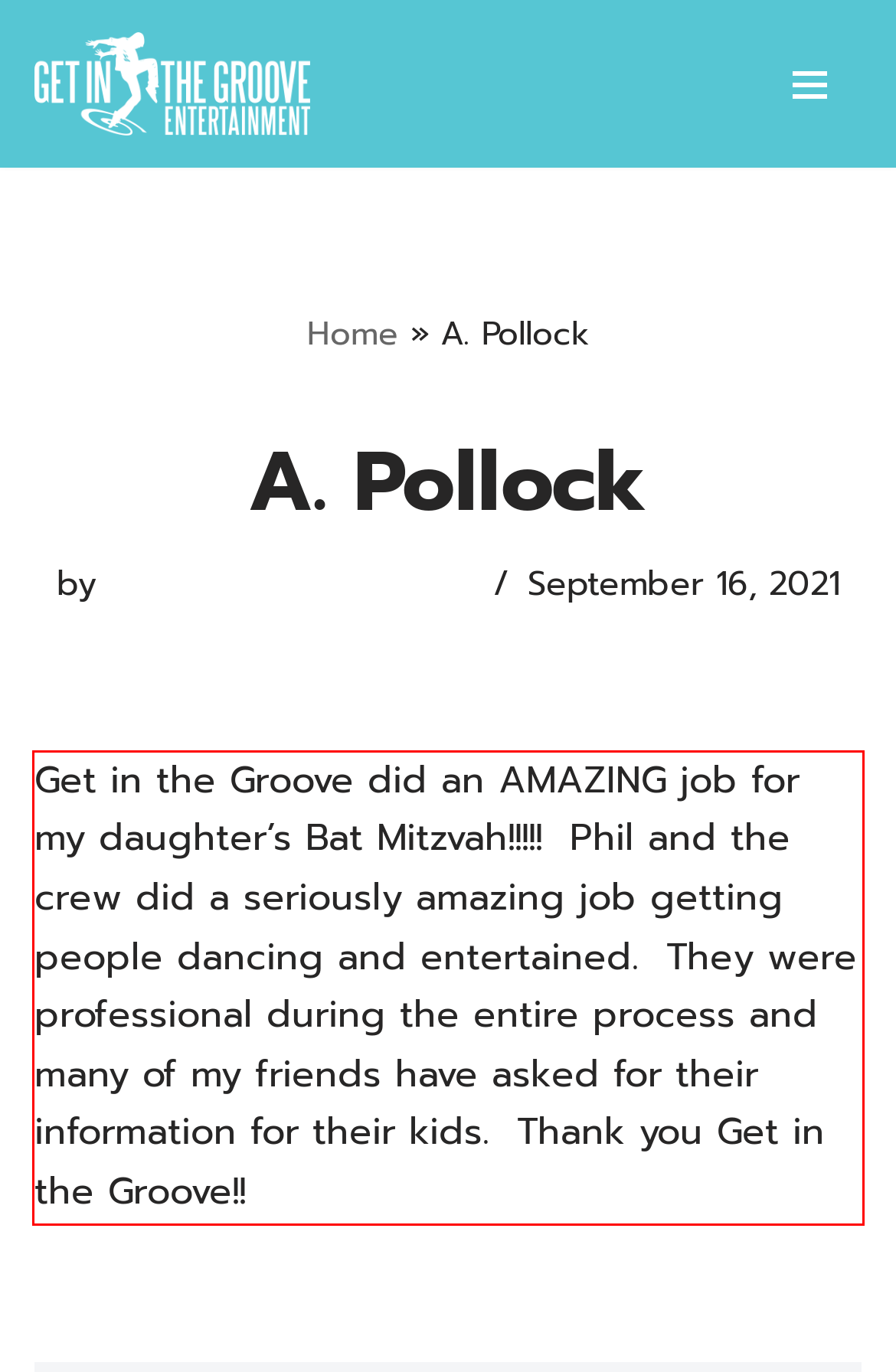Observe the screenshot of the webpage, locate the red bounding box, and extract the text content within it.

Get in the Groove did an AMAZING job for my daughter’s Bat Mitzvah!!!!! Phil and the crew did a seriously amazing job getting people dancing and entertained. They were professional during the entire process and many of my friends have asked for their information for their kids. Thank you Get in the Groove!!